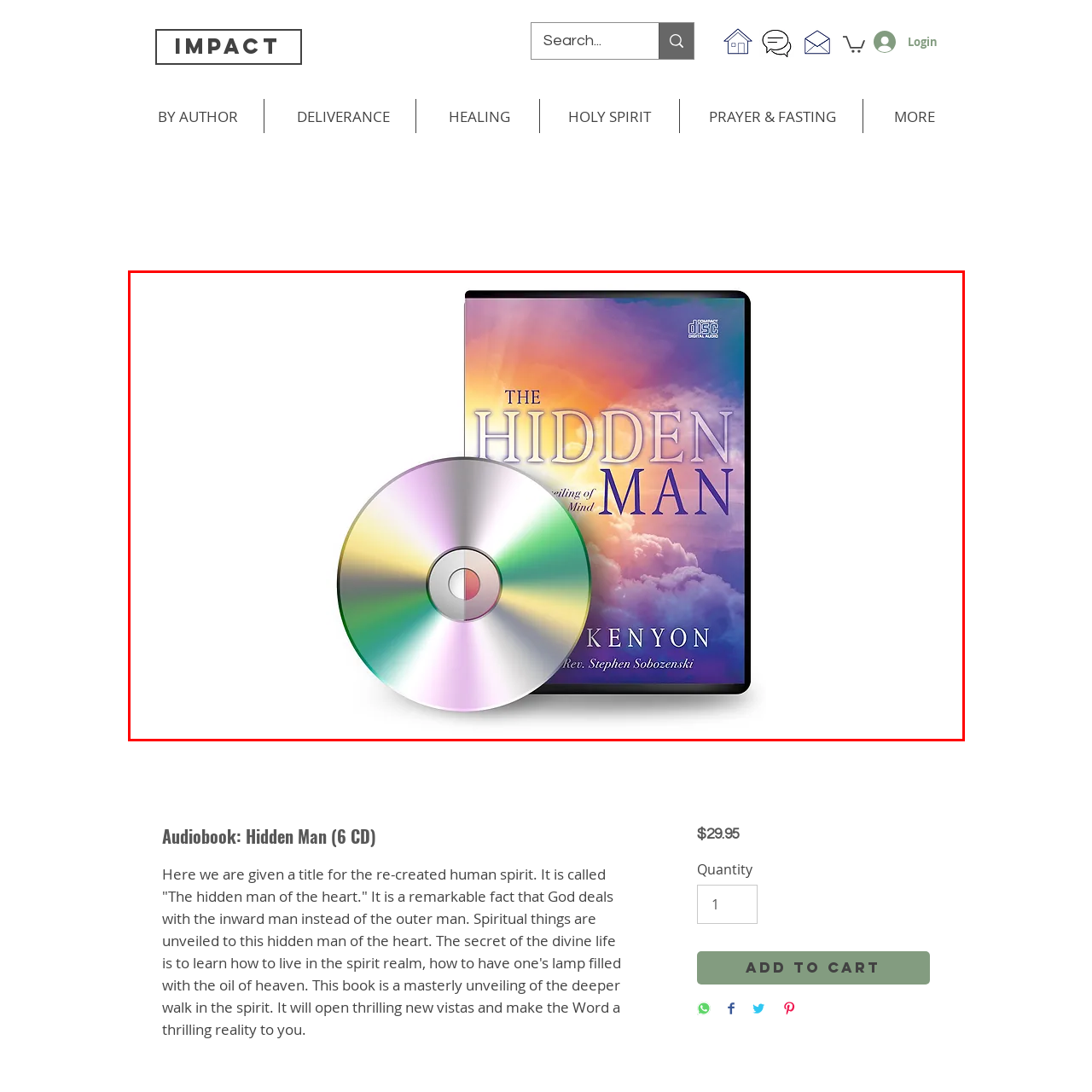Provide a detailed account of the visual content within the red-outlined section of the image.

This image features the audiobook titled *The Hidden Man*, packaged in a striking DVD case, alongside a CD. The vibrant cover displays the title prominently, with a soft, cloud-like background that transitions from warm tones to a tranquil blue, evoking a sense of peace and introspection. The subtitle hints at a transformative journey, inviting listeners to explore deeper spiritual insights. The disc itself is shiny and colorful, reflecting light creatively, enhancing the visual appeal of the product. This audiobook is designed to delve into the concept of the "hidden man of the heart," promising a profound exploration of inner spirituality and the divine life, perfect for anyone looking to deepen their understanding in these areas.